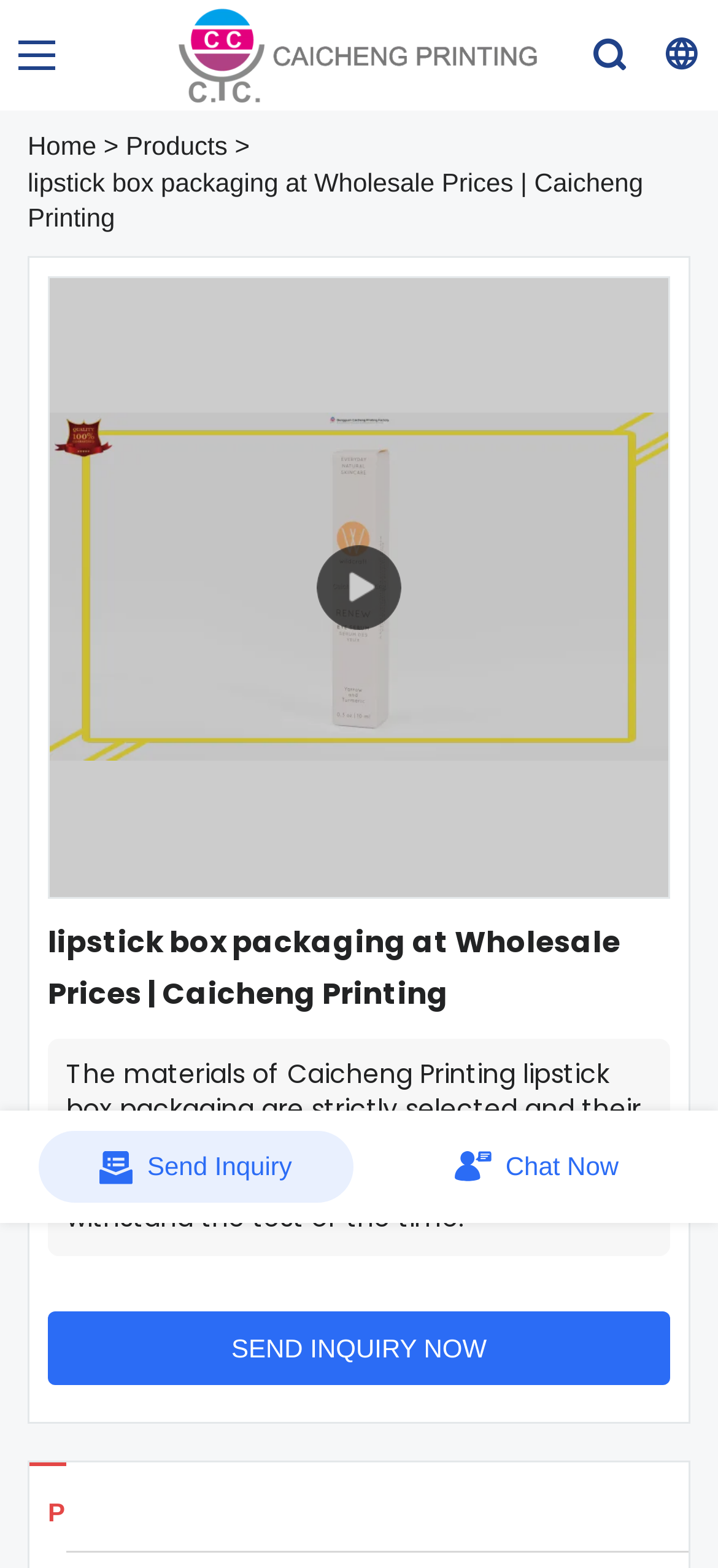What is the current page about?
Could you answer the question in a detailed manner, providing as much information as possible?

The current page is about lipstick box packaging at wholesale prices, as indicated by the heading and the image on the webpage.